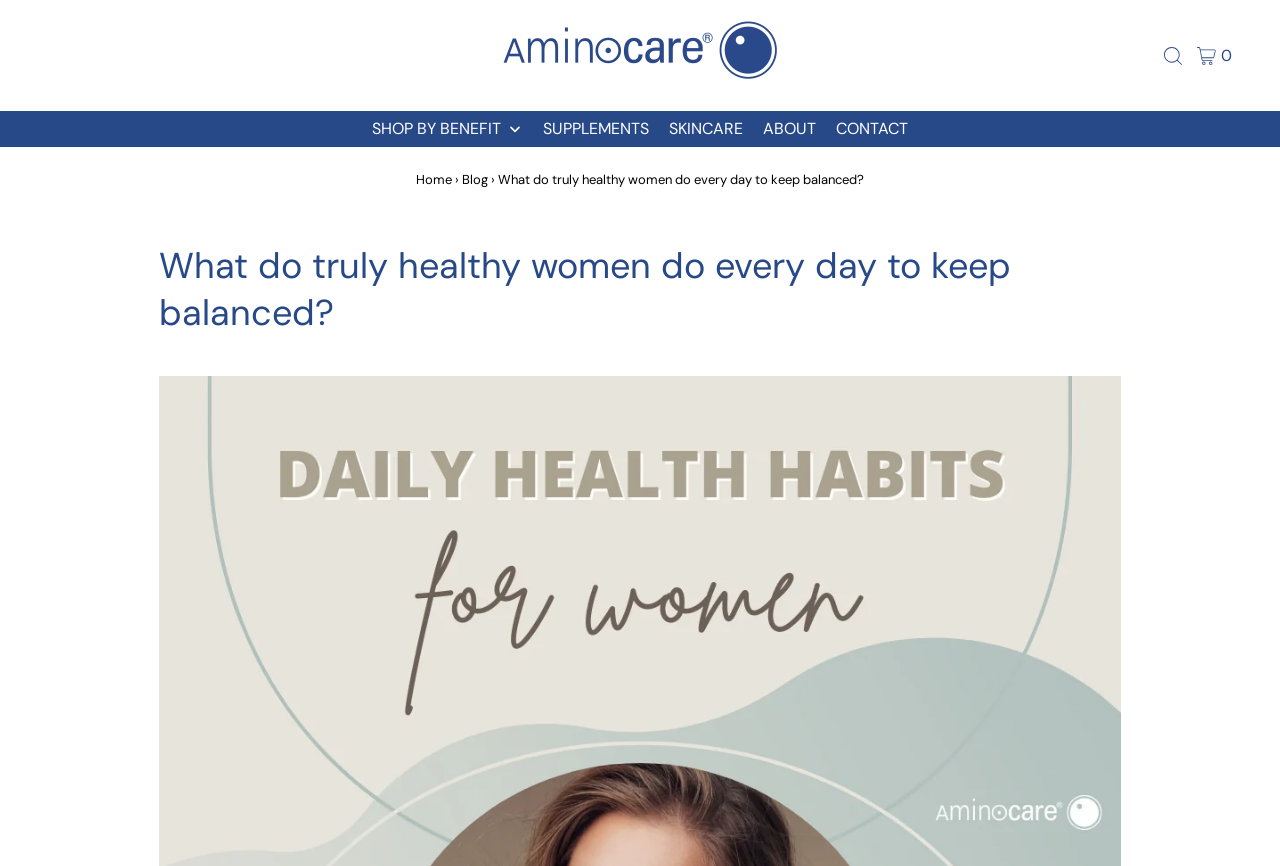How many items are in the cart? Look at the image and give a one-word or short phrase answer.

0